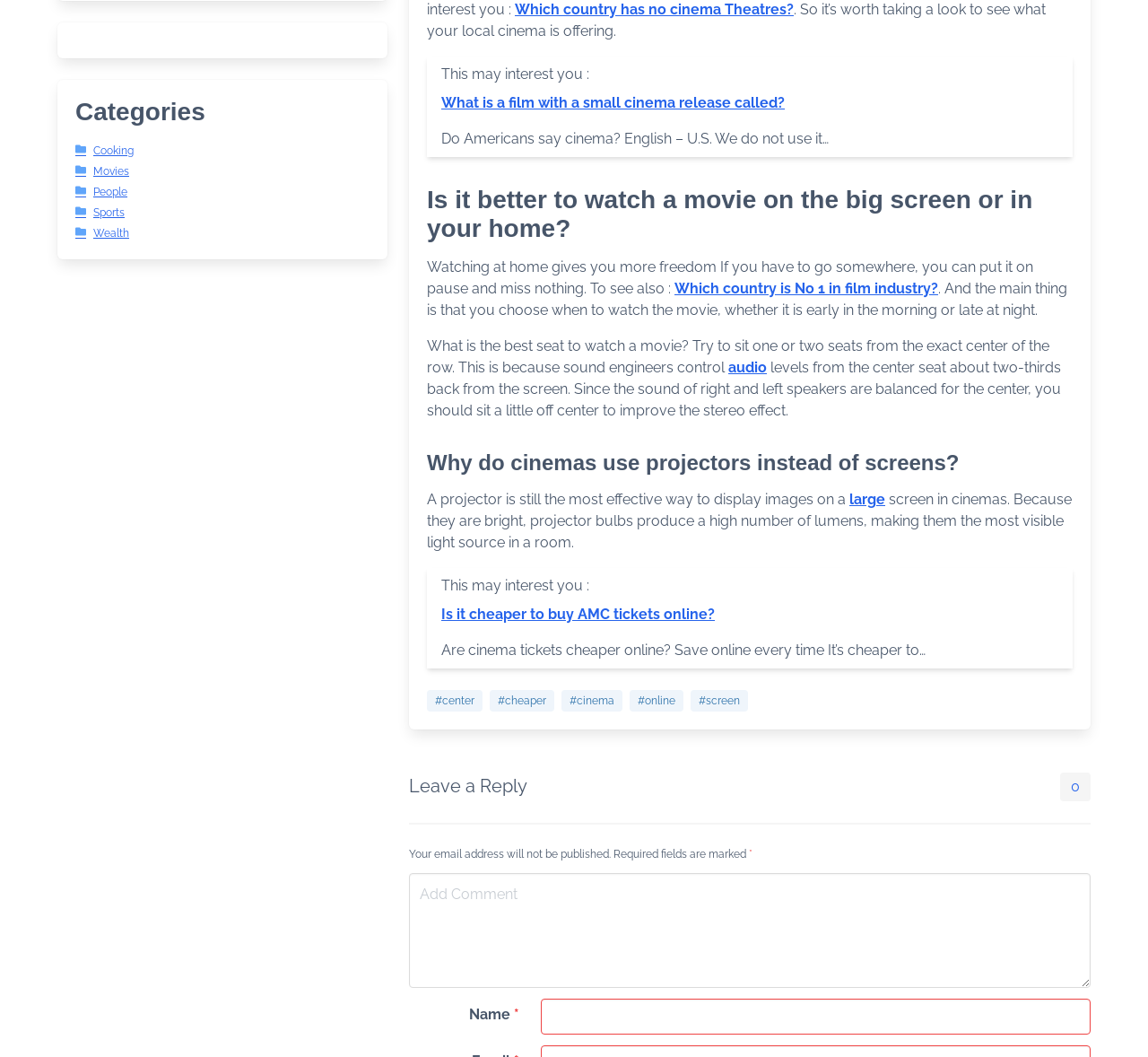Using the given element description, provide the bounding box coordinates (top-left x, top-left y, bottom-right x, bottom-right y) for the corresponding UI element in the screenshot: name="comment" placeholder="Add Comment"

[0.356, 0.826, 0.95, 0.935]